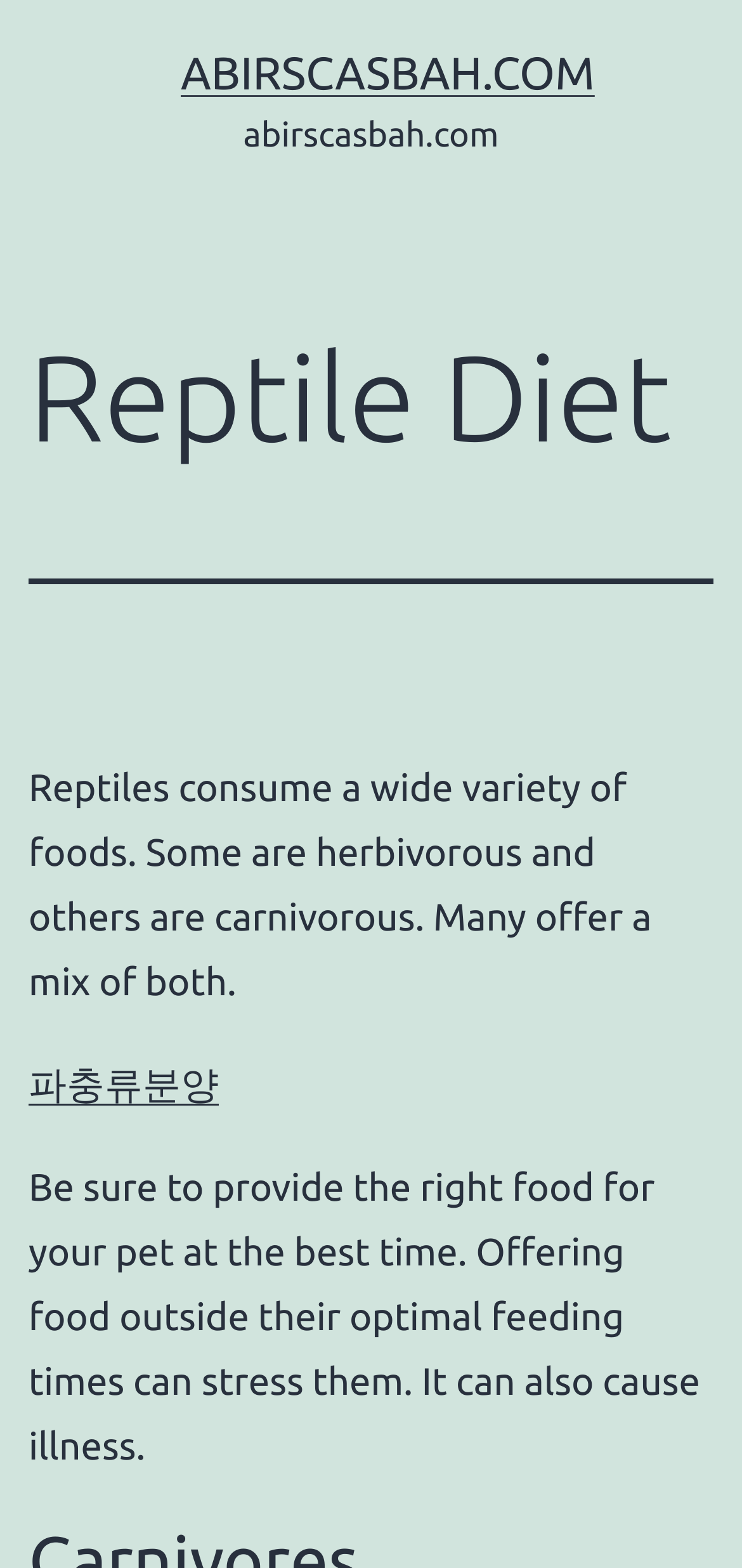For the following element description, predict the bounding box coordinates in the format (top-left x, top-left y, bottom-right x, bottom-right y). All values should be floating point numbers between 0 and 1. Description: 파충류분양

[0.038, 0.677, 0.295, 0.705]